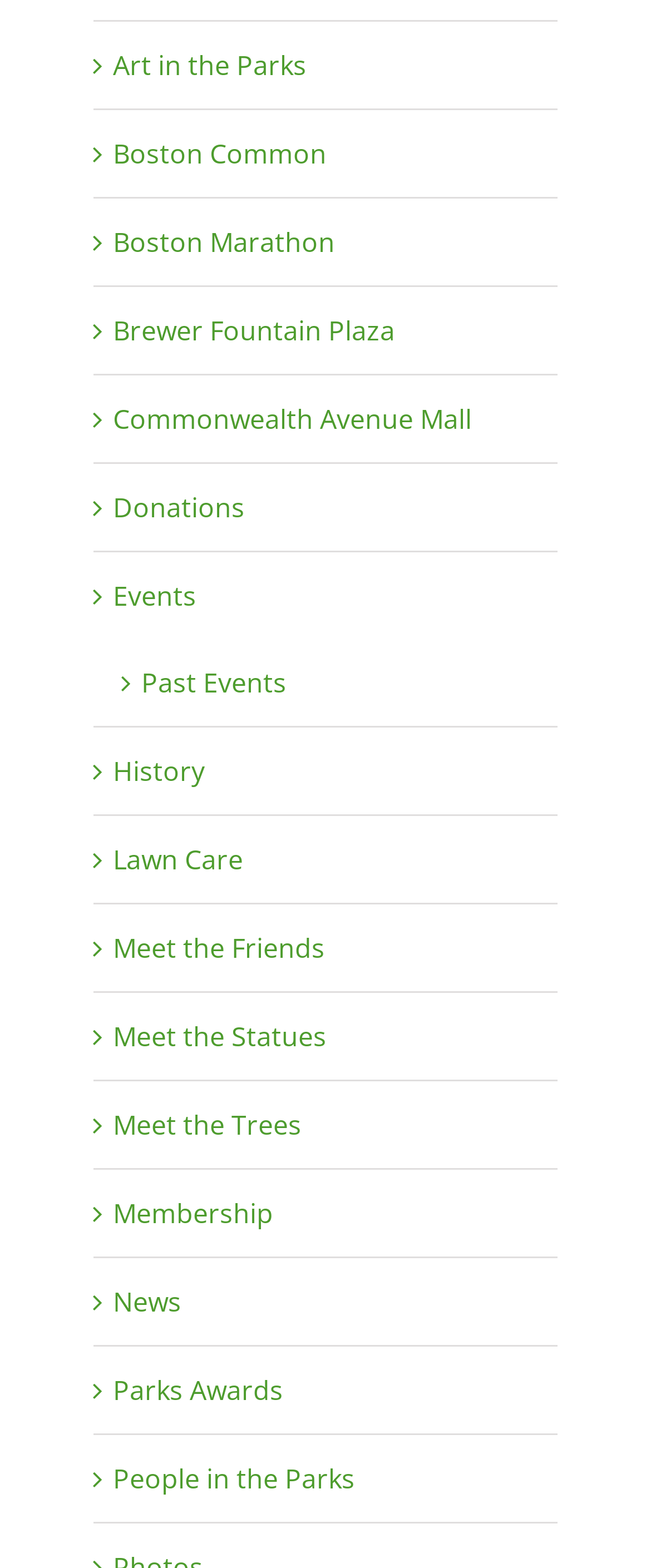Determine the bounding box coordinates for the UI element matching this description: "Brewer Fountain Plaza".

[0.174, 0.193, 0.832, 0.228]